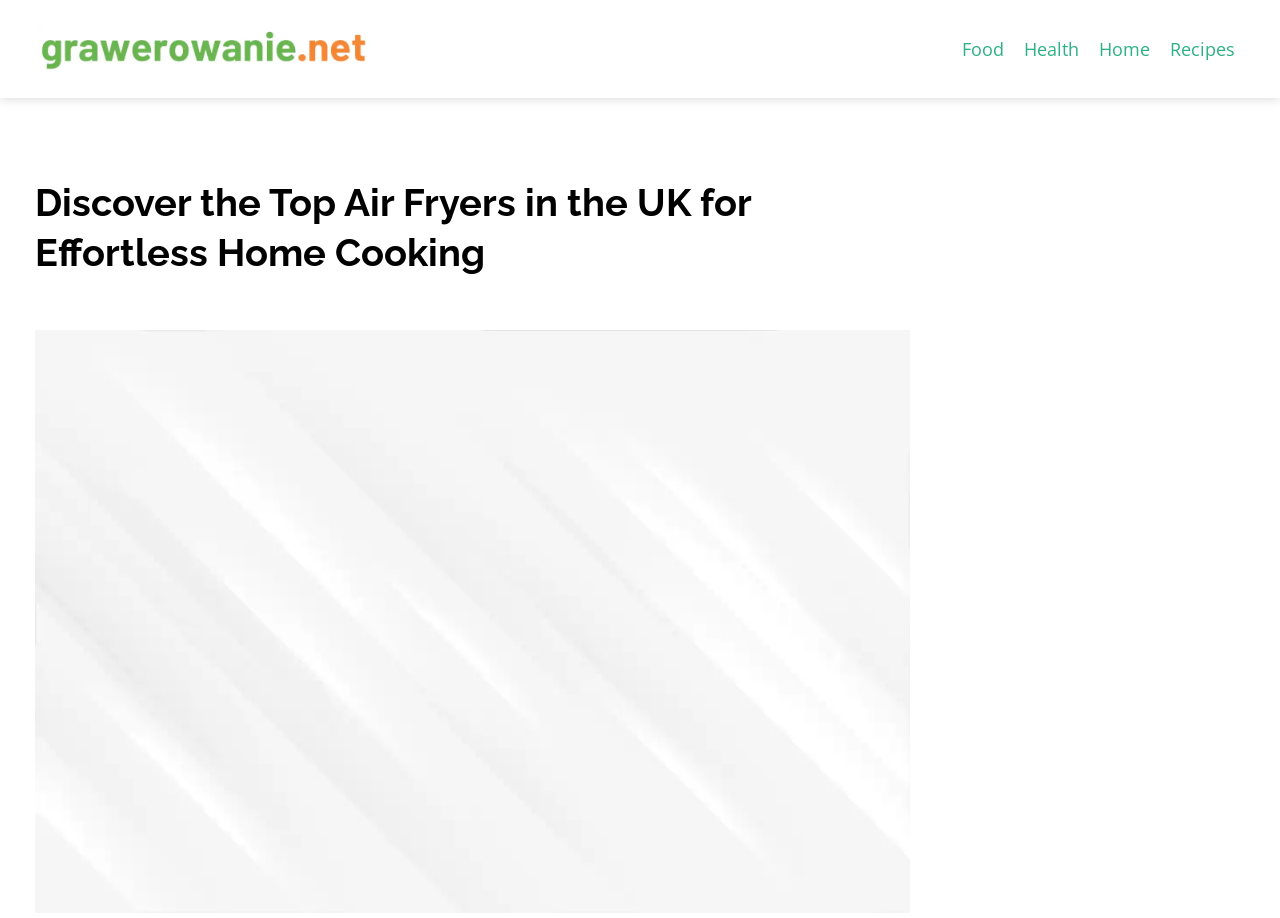Provide a comprehensive description of the webpage.

The webpage is about discovering the best air fryers in the UK for effortless home cooking. At the top left corner, there is a link to "grawerowanie.net" accompanied by an image with the same name. Below this, there is a main heading that reads "Discover the Top Air Fryers in the UK for Effortless Home Cooking". 

On the top right side, there are four links in a row, namely "Food", "Health", "Home", and "Recipes", which seem to be navigation links.